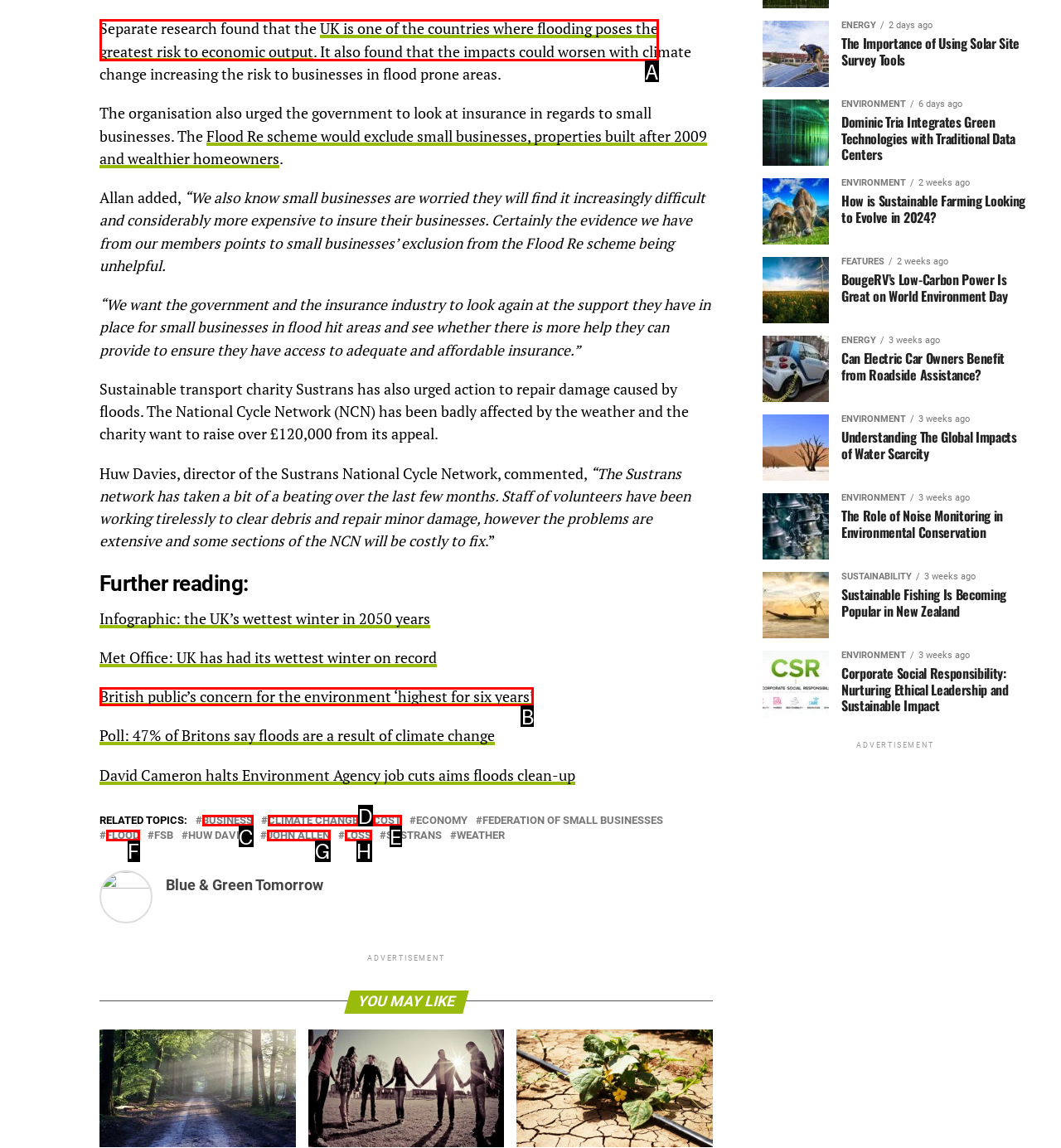Decide which HTML element to click to complete the task: Explore the article about the British public's concern for the environment Provide the letter of the appropriate option.

B